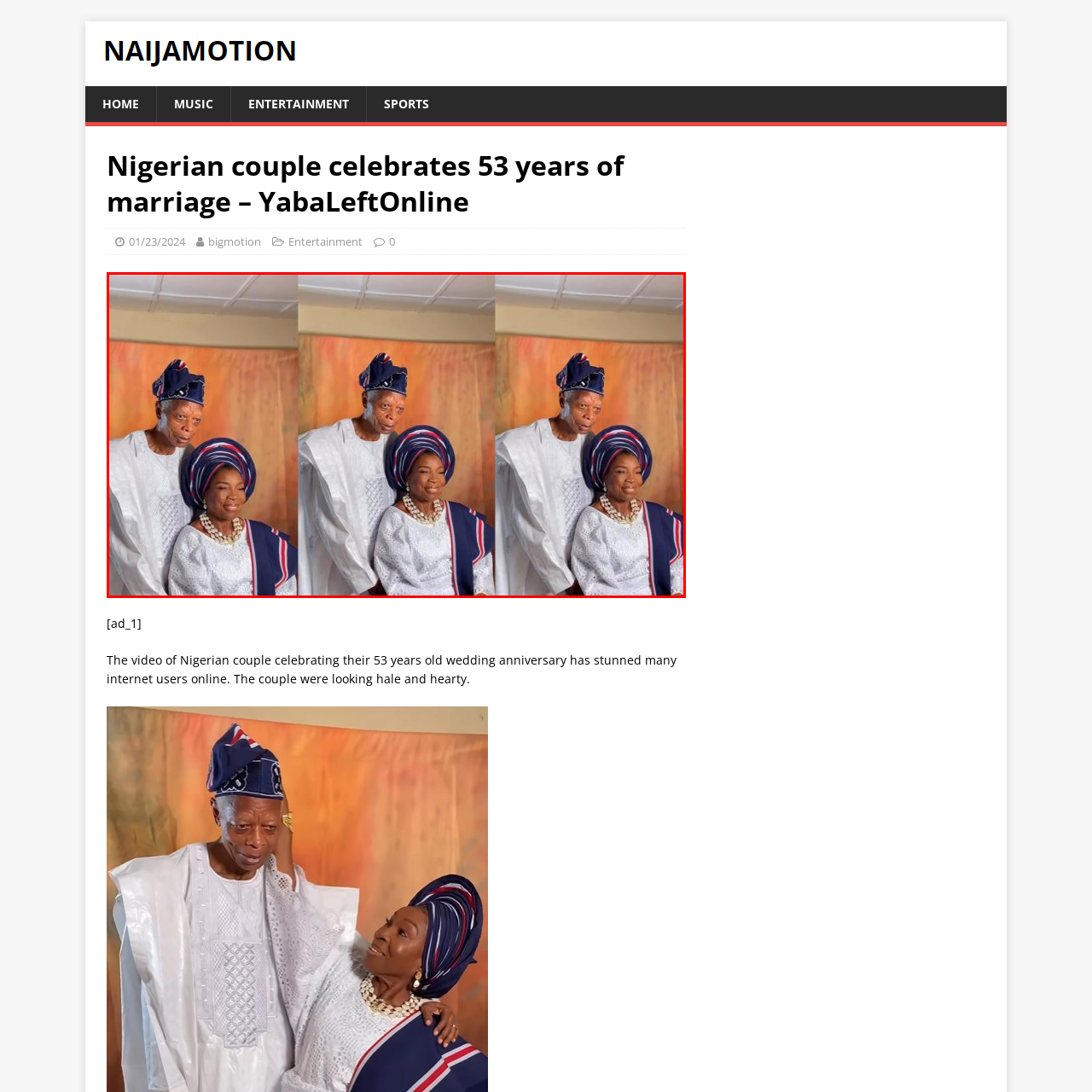Look at the image inside the red boundary and respond to the question with a single word or phrase: What is the color of the woman's outfit?

White